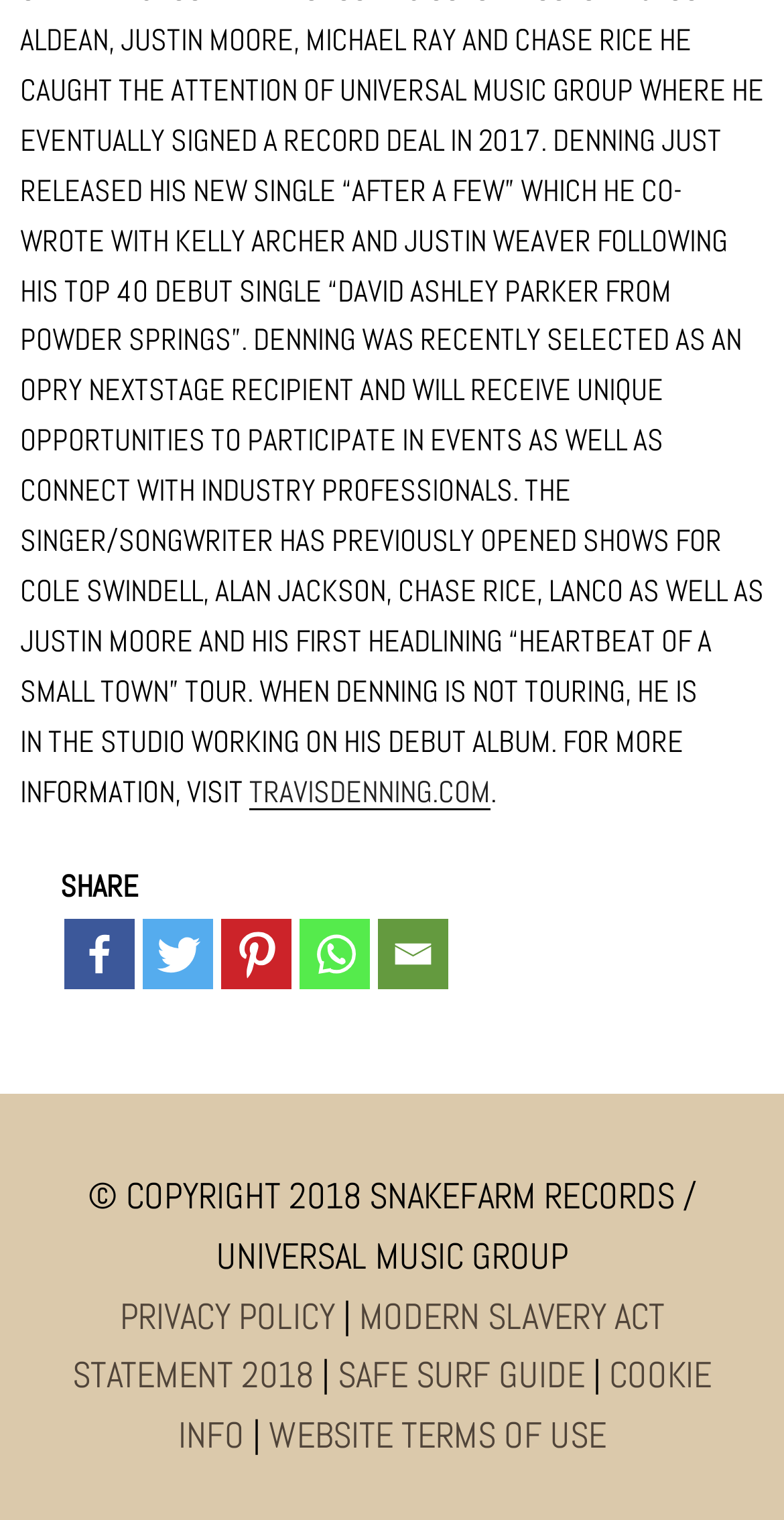From the webpage screenshot, identify the region described by aria-label="Facebook" title="Facebook". Provide the bounding box coordinates as (top-left x, top-left y, bottom-right x, bottom-right y), with each value being a floating point number between 0 and 1.

[0.082, 0.604, 0.172, 0.651]